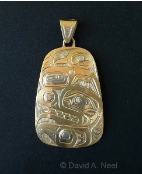Generate a detailed caption that encompasses all aspects of the image.

This image features a beautifully crafted gold pendant adorned with intricate carvings, showcasing a blend of cultural artistry and symbolism. The design reflects themes often found in indigenous art, possibly inspired by elements of nature or folklore, characterized by flowing lines and stylized figures. The pendant's polished surface gleams against a contrasting dark background, emphasizing the detailed engravings that depict various motifs. The work is attributed to David A. Neel, a noted artist known for his contributions to contemporary indigenous jewelry and craftsmanship. This striking piece not only serves as an elegant accessory but also as a testament to the rich heritage and artistry inherent in indigenous cultures.